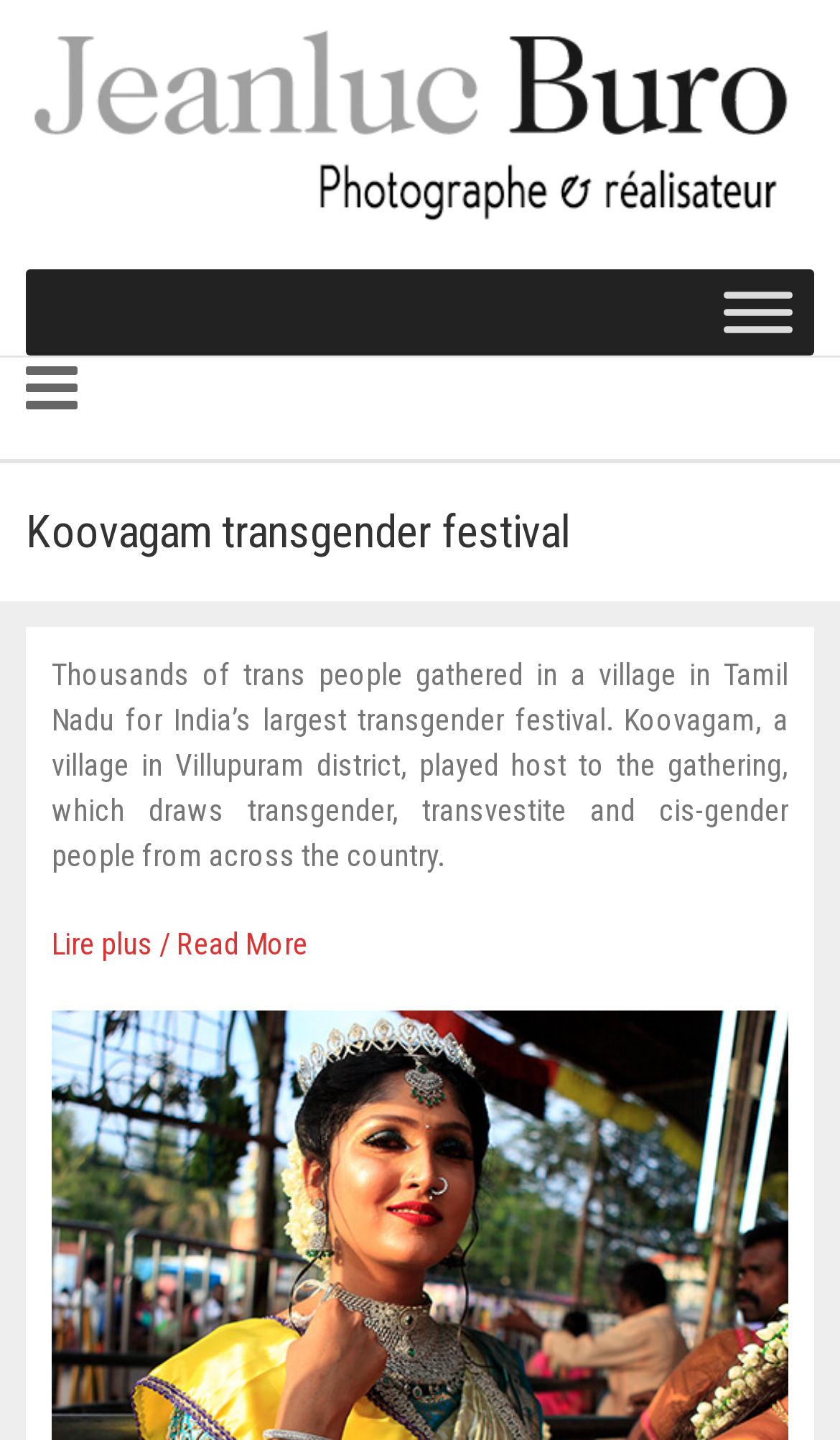What is the location of the festival?
Examine the screenshot and reply with a single word or phrase.

Tamil Nadu